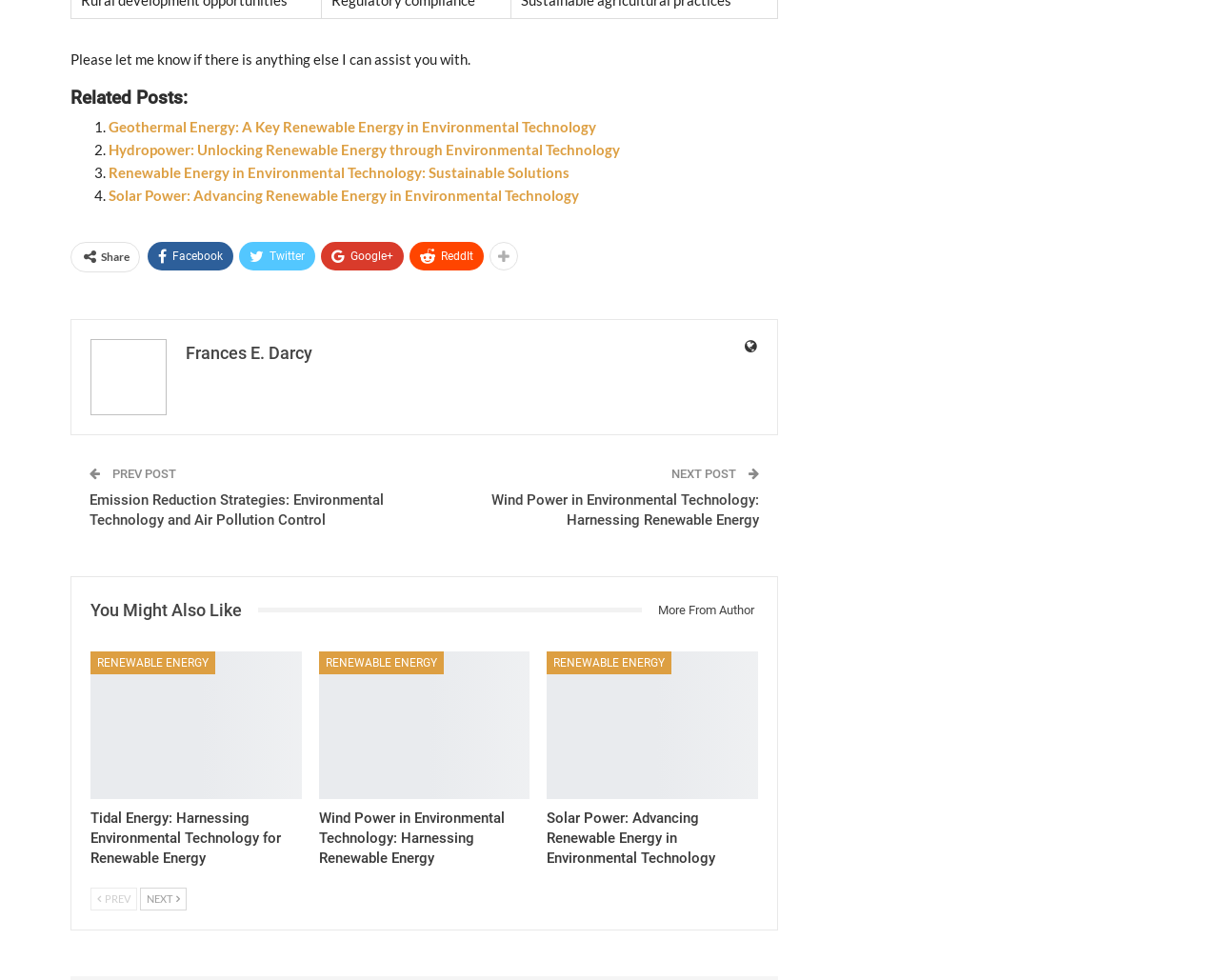What is the previous post about?
Could you give a comprehensive explanation in response to this question?

I found the previous post's title by looking at the link element with the text 'Emission Reduction Strategies: Environmental Technology and Air Pollution Control' located near the 'PREV POST' button.